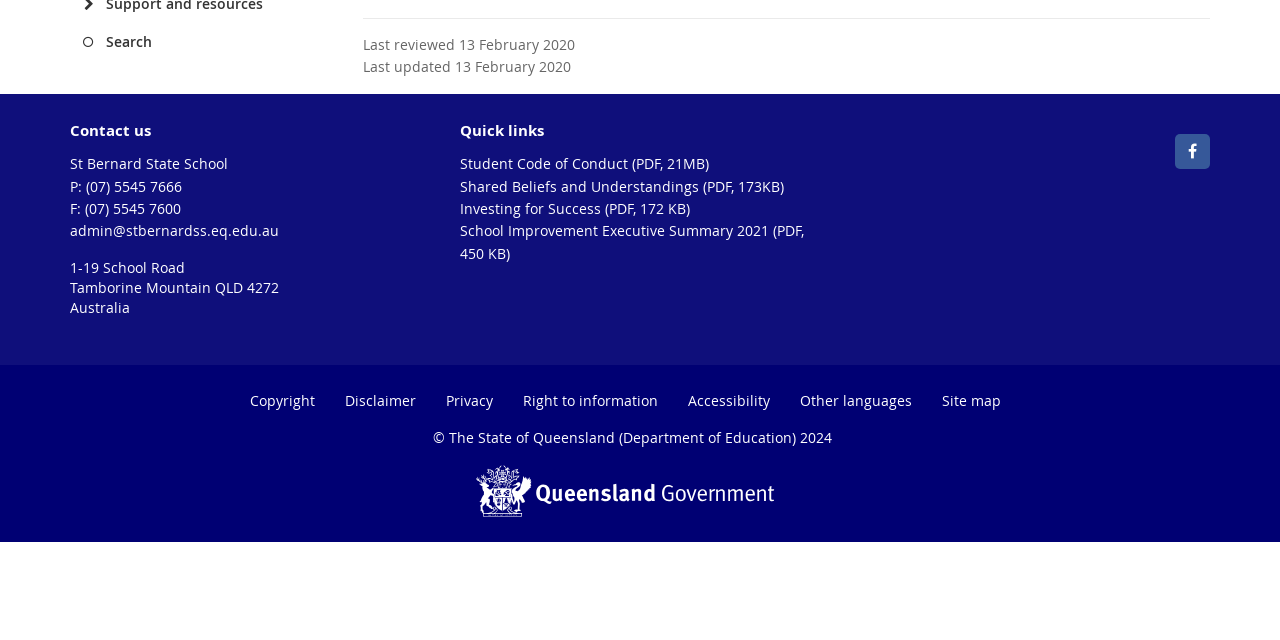Determine the bounding box for the HTML element described here: "Site map". The coordinates should be given as [left, top, right, bottom] with each number being a float between 0 and 1.

[0.736, 0.609, 0.782, 0.644]